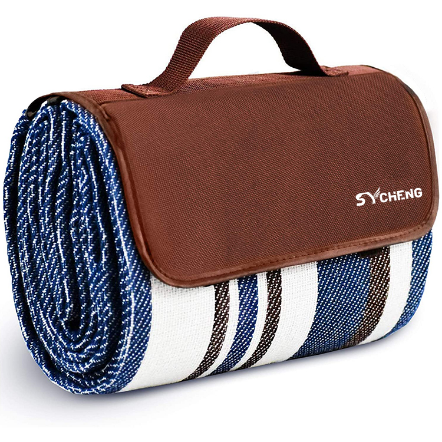Respond to the question with just a single word or phrase: 
What is the material of the carry handle?

Brown